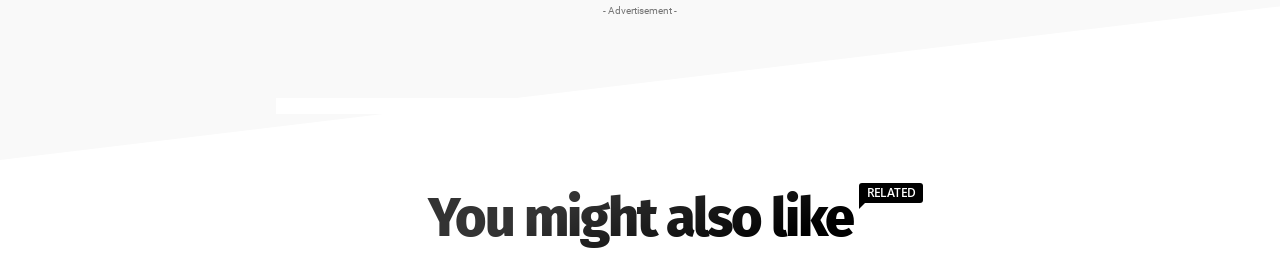Analyze the image and provide a detailed answer to the question: What is the design approach of the layout?

The layout is designed with a clean and minimalistic approach, which focuses the viewer's attention on the text and the potential for further exploration, creating a user-friendly experience.